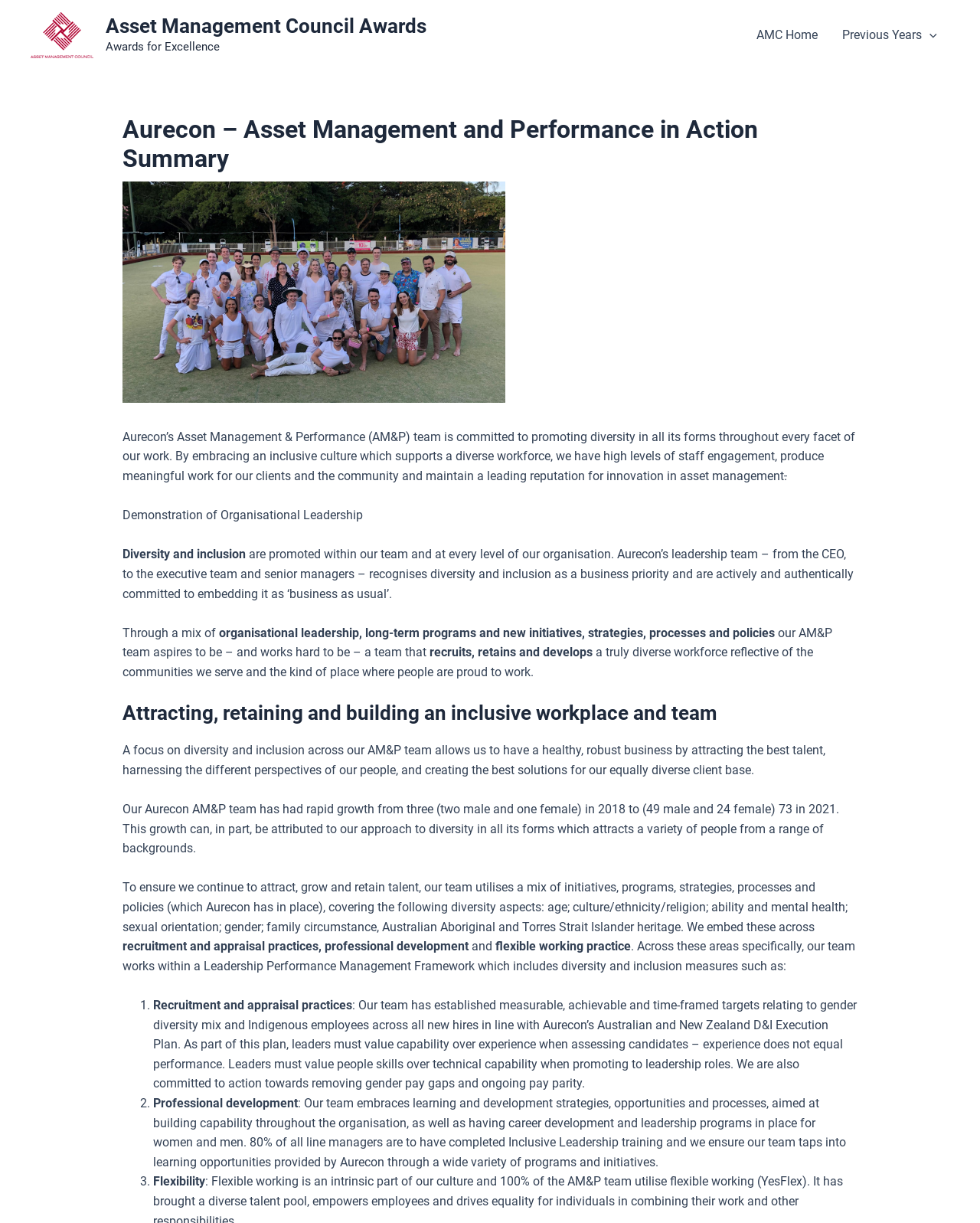Give a complete and precise description of the webpage's appearance.

The webpage is about Aurecon's Asset Management and Performance in Action Summary, which is an award-winning project. At the top left corner, there is a link to the Asset Management Council Awards, accompanied by an image with the same name. Below this, there is a link to the same award, followed by a text "Awards for Excellence".

On the top right corner, there is a navigation menu labeled "Site Navigation", which contains links to "AMC Home" and "Previous Years Menu Toggle". The menu toggle has an image and is currently not expanded.

The main content of the webpage is divided into sections. The first section has a heading "Aurecon – Asset Management and Performance in Action Summary" and a paragraph of text describing Aurecon's commitment to diversity and inclusion. Below this, there is a section with a heading "Demonstration of Organisational Leadership" and several paragraphs of text discussing Aurecon's approach to diversity and inclusion.

The next section has a heading "Attracting, retaining and building an inclusive workplace and team" and a paragraph of text explaining the benefits of diversity and inclusion in the workplace. This is followed by a section with several paragraphs of text describing Aurecon's approach to attracting and retaining a diverse workforce.

The final section has a heading and lists three initiatives that Aurecon's team uses to ensure diversity and inclusion, including recruitment and appraisal practices, professional development, and flexible working practices. Each initiative is described in detail, with specific targets and strategies outlined.